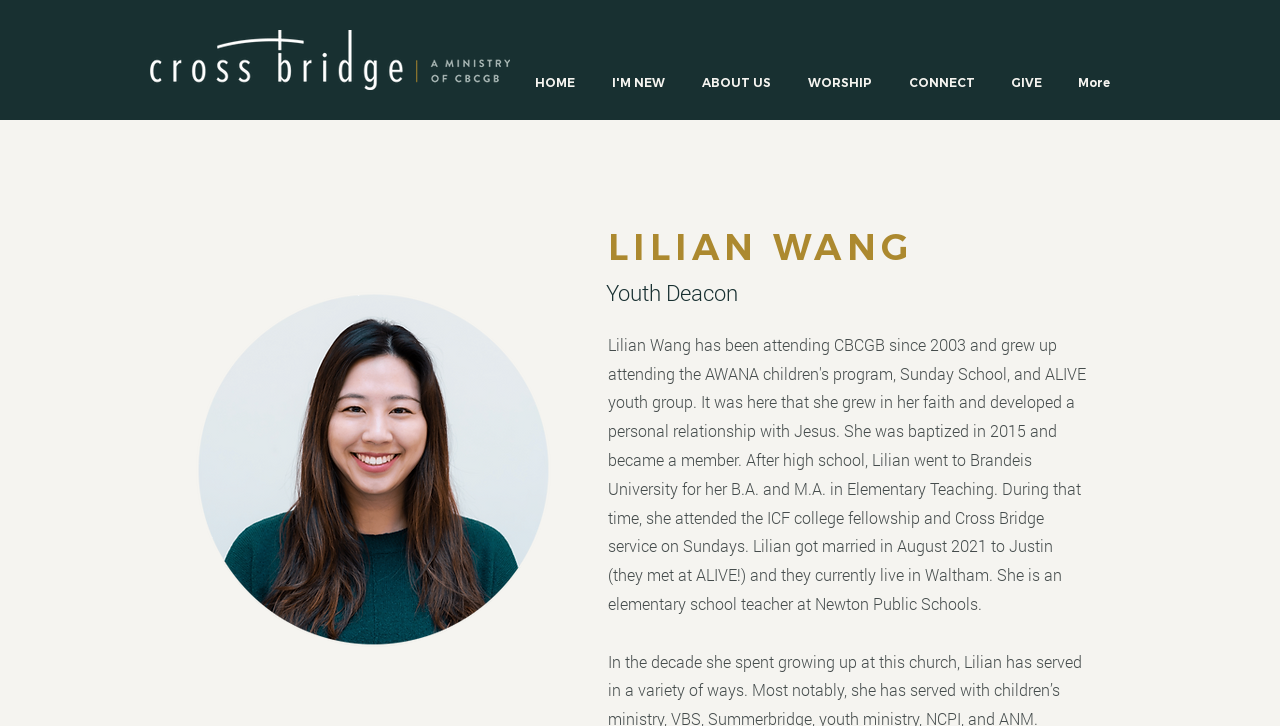Using the description: "ABOUT US", identify the bounding box of the corresponding UI element in the screenshot.

[0.537, 0.103, 0.62, 0.124]